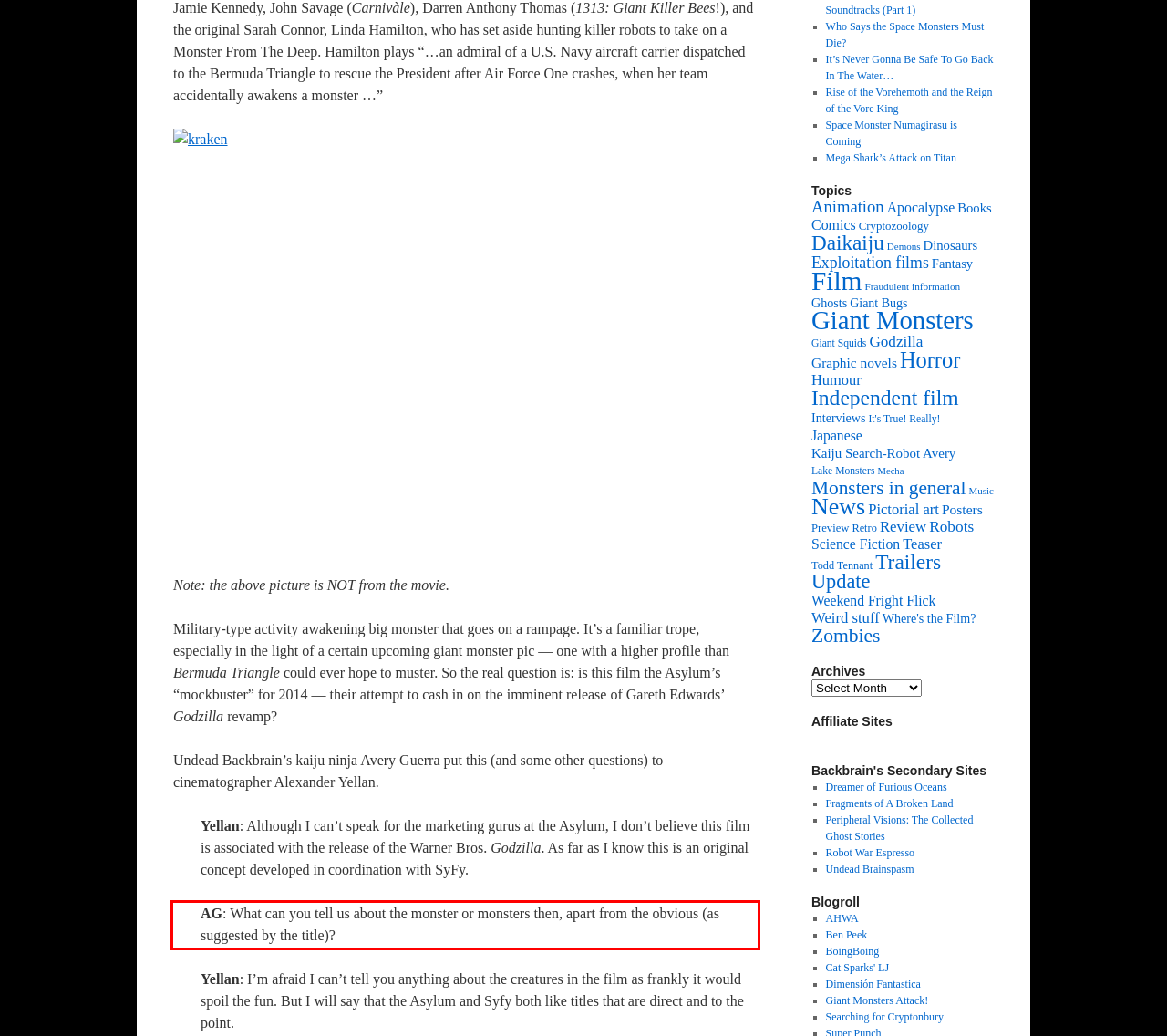You are looking at a screenshot of a webpage with a red rectangle bounding box. Use OCR to identify and extract the text content found inside this red bounding box.

AG: What can you tell us about the monster or monsters then, apart from the obvious (as suggested by the title)?